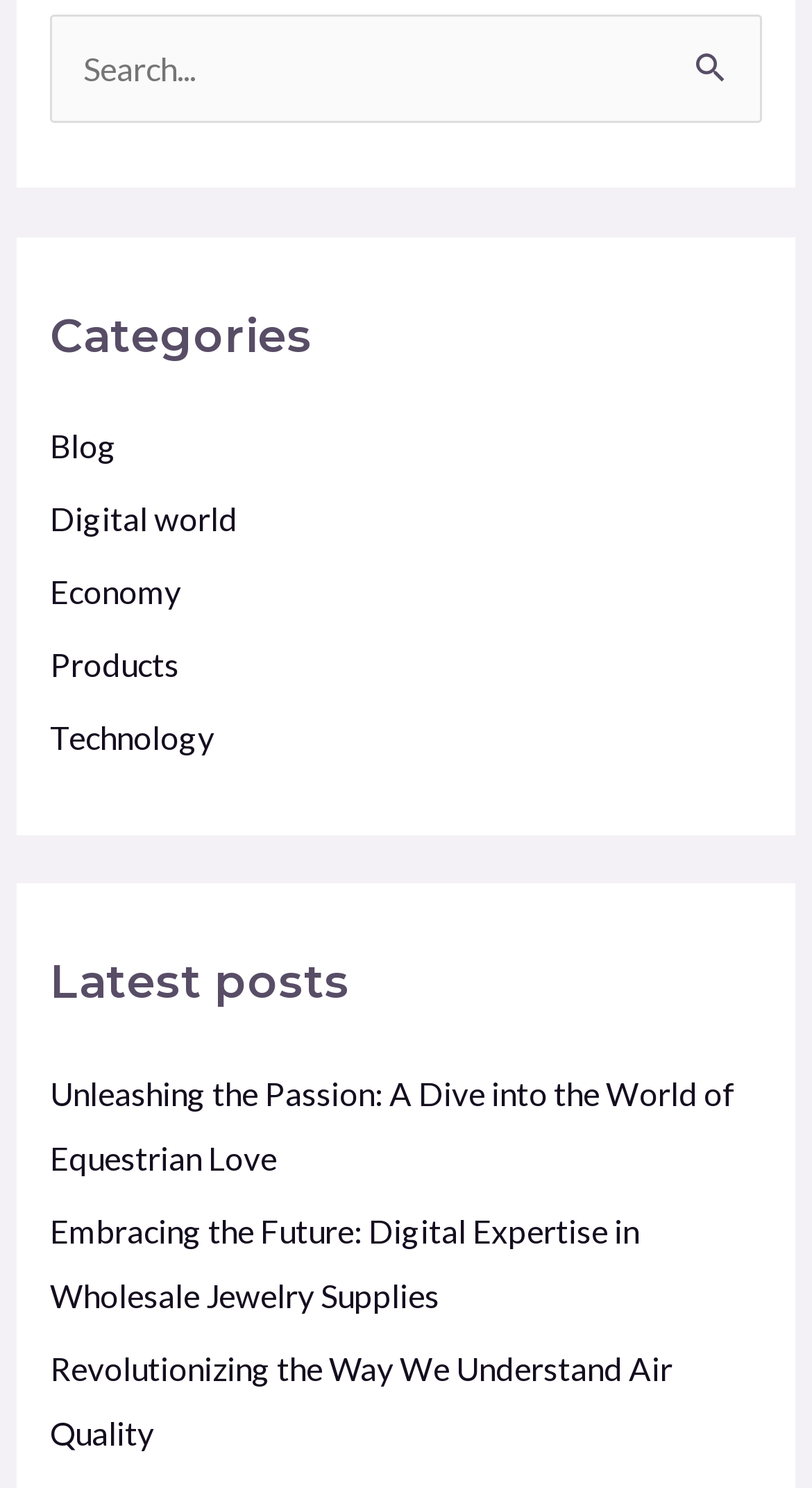What is the title of the latest post? Refer to the image and provide a one-word or short phrase answer.

Unleashing the Passion